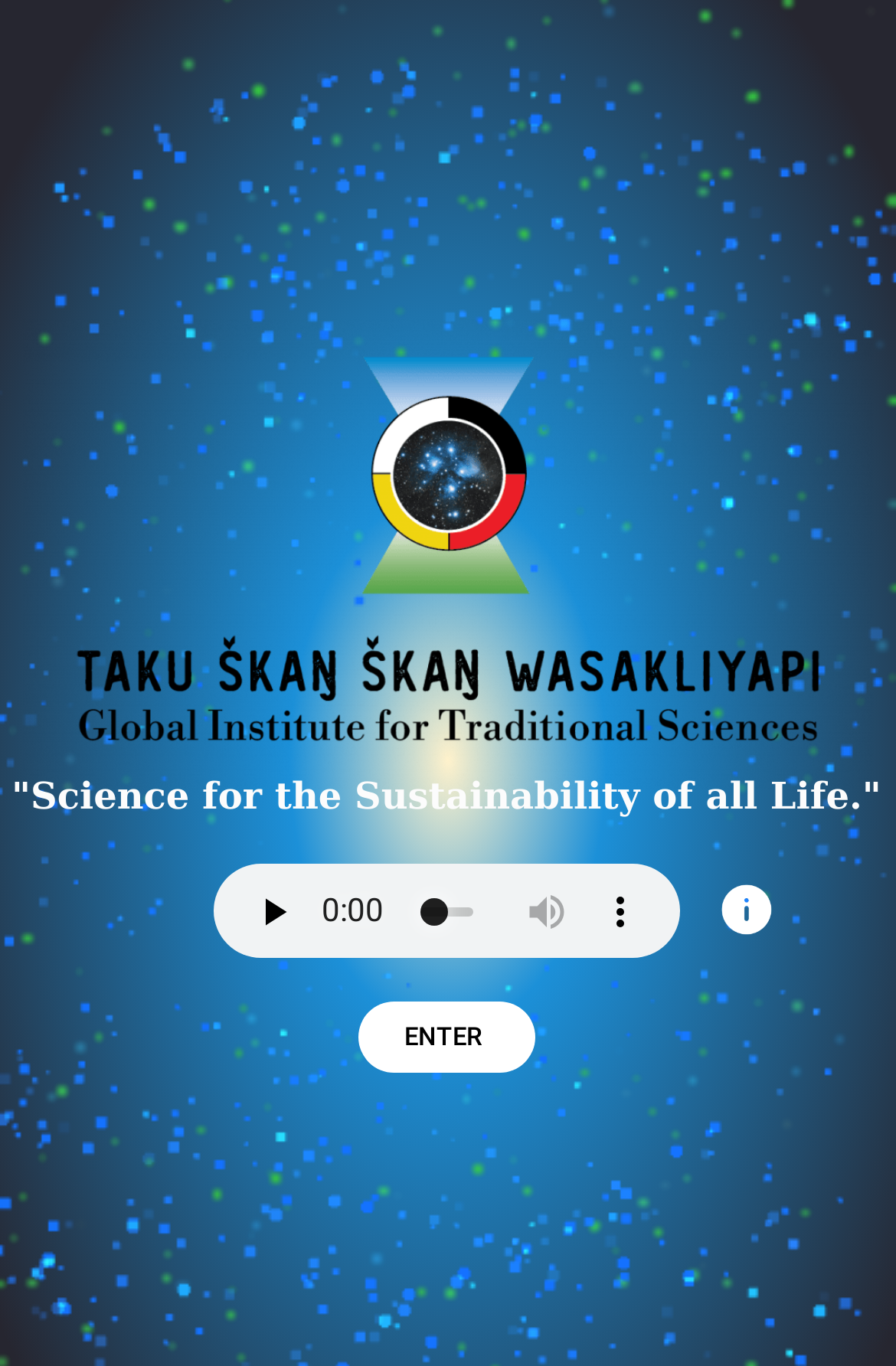Summarize the webpage in an elaborate manner.

The webpage is about the Global Institute for Traditional Sciences (GIFTS), a Lakota-led science, research, and education institute. At the top, there is a logo image of GIFTS, taking up most of the width of the page. Below the logo, there is a static text that reads "Science for the Sustainability of all Life." 

To the right of the static text, there is an audio component with a play button, an audio time scrubber slider, a mute button, and a button to show more media controls. The audio component is positioned roughly in the middle of the page vertically. 

At the bottom of the page, there is a prominent link that reads "ENTER" with an arrow icon, encouraging visitors to explore the website further.